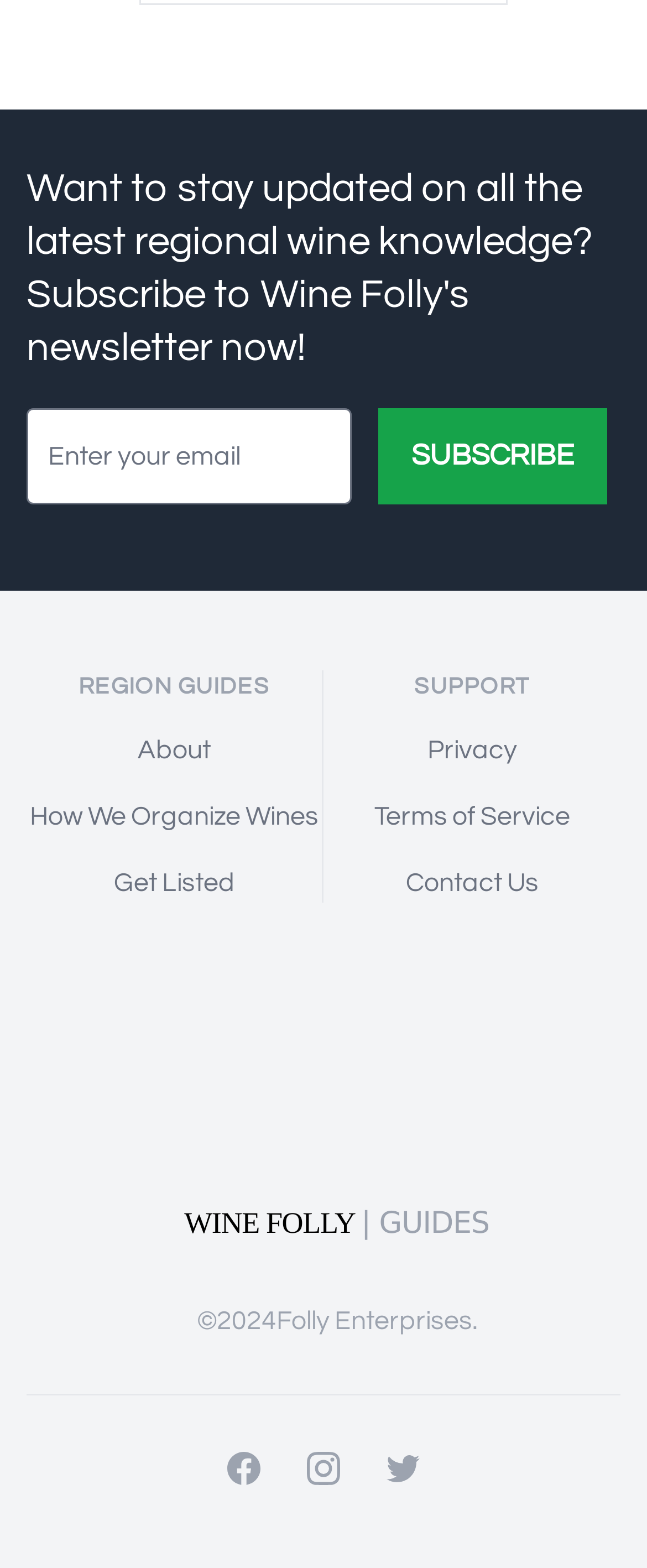Locate the bounding box coordinates of the item that should be clicked to fulfill the instruction: "Enter your email".

[0.041, 0.26, 0.544, 0.322]